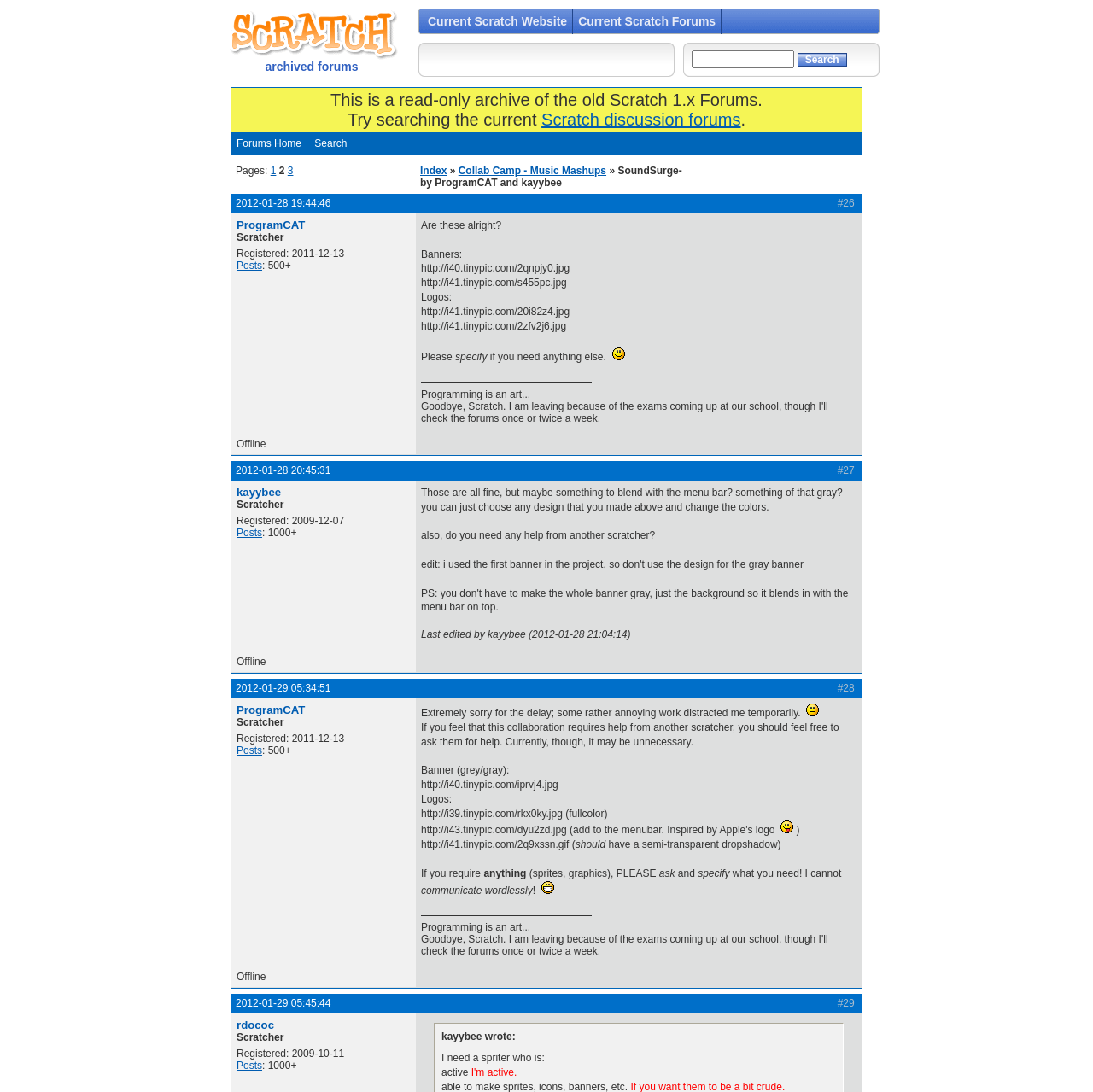Provide a short answer using a single word or phrase for the following question: 
How many pages are there in the forum?

1